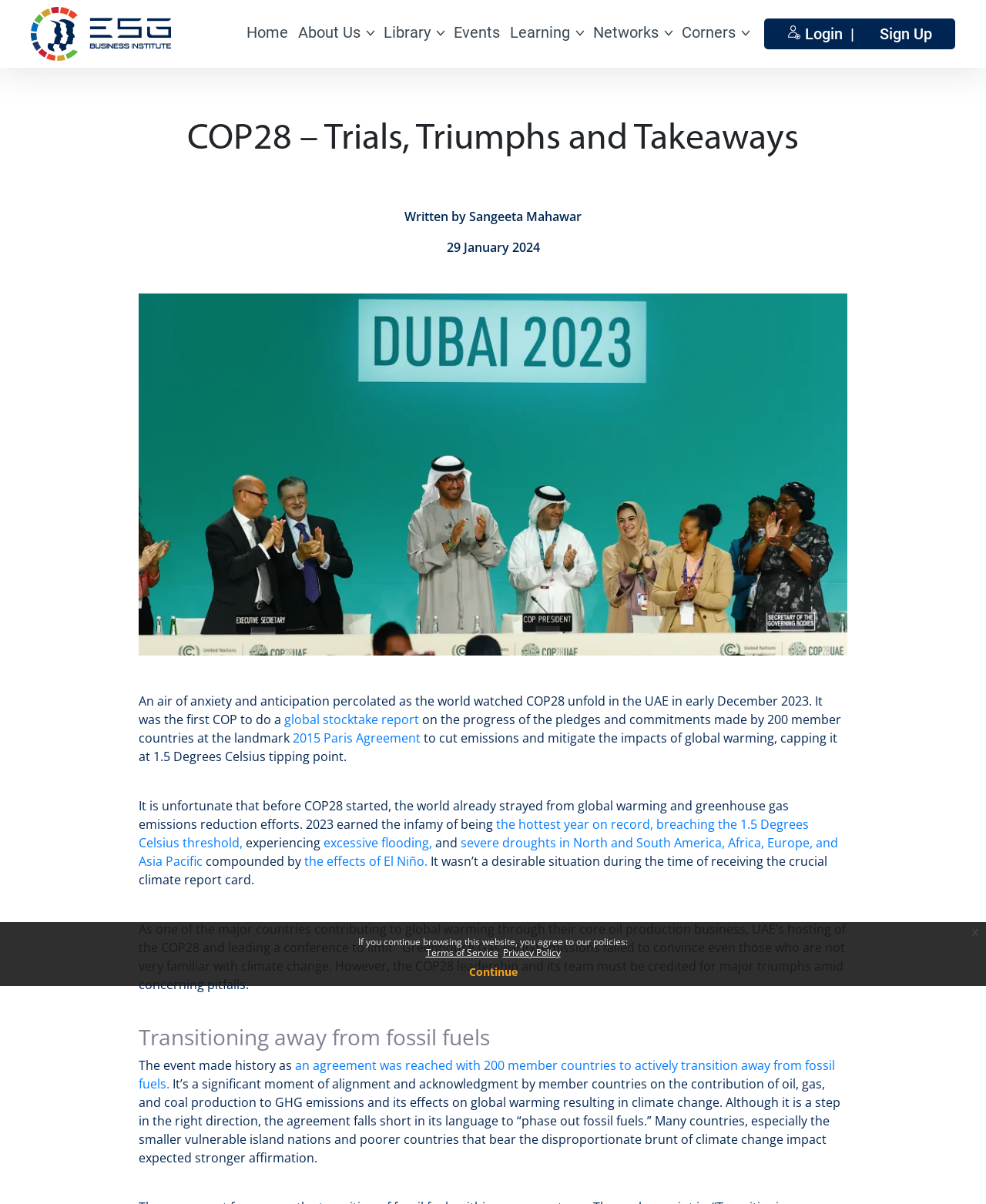Locate the bounding box coordinates of the UI element described by: "2015 Paris Agreement". Provide the coordinates as four float numbers between 0 and 1, formatted as [left, top, right, bottom].

[0.297, 0.606, 0.427, 0.62]